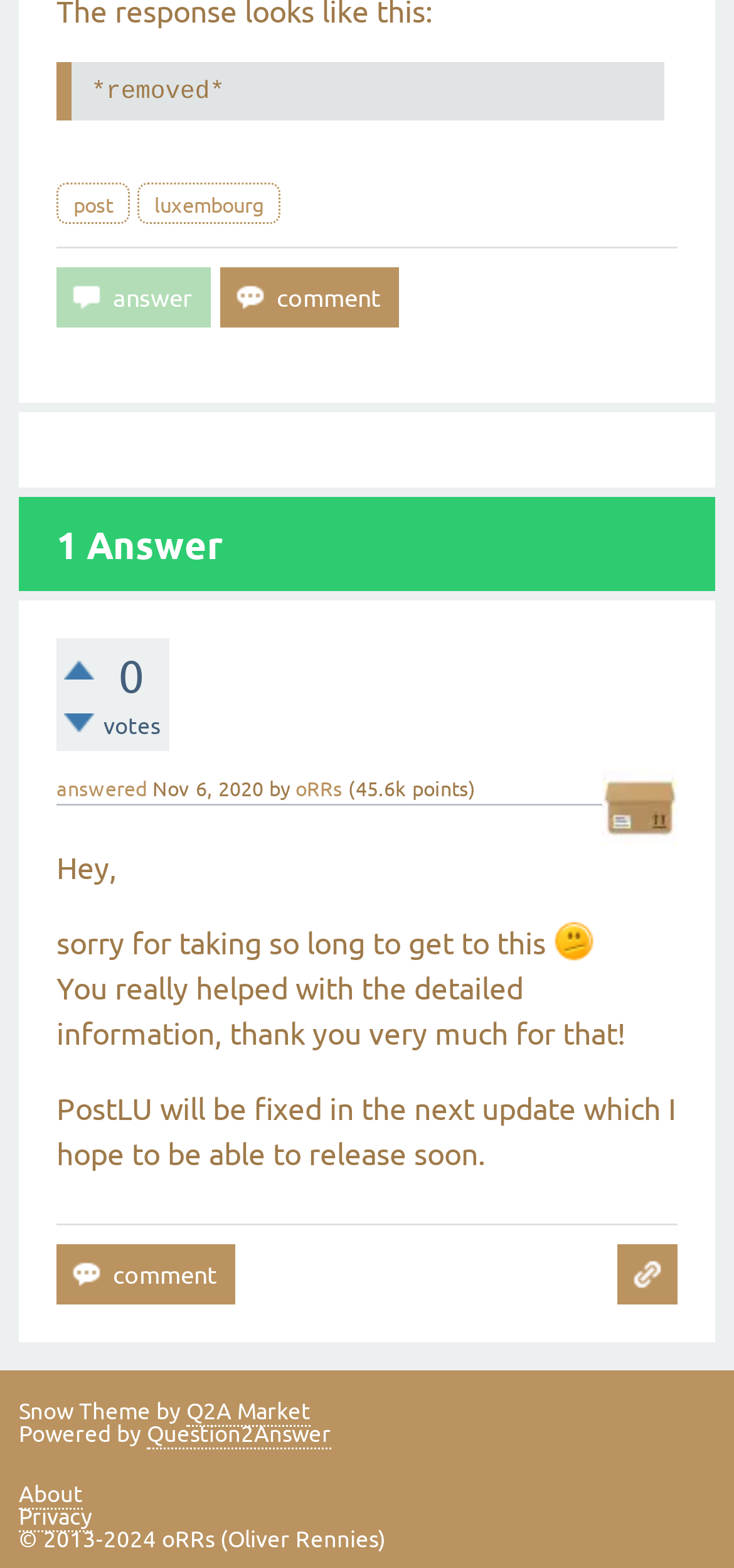What is the user's expression in the image?
Using the information presented in the image, please offer a detailed response to the question.

The user's expression in the image is a frown, which is indicated by the image description 'frown' next to the text 'Hey, sorry for taking so long to get to this'.